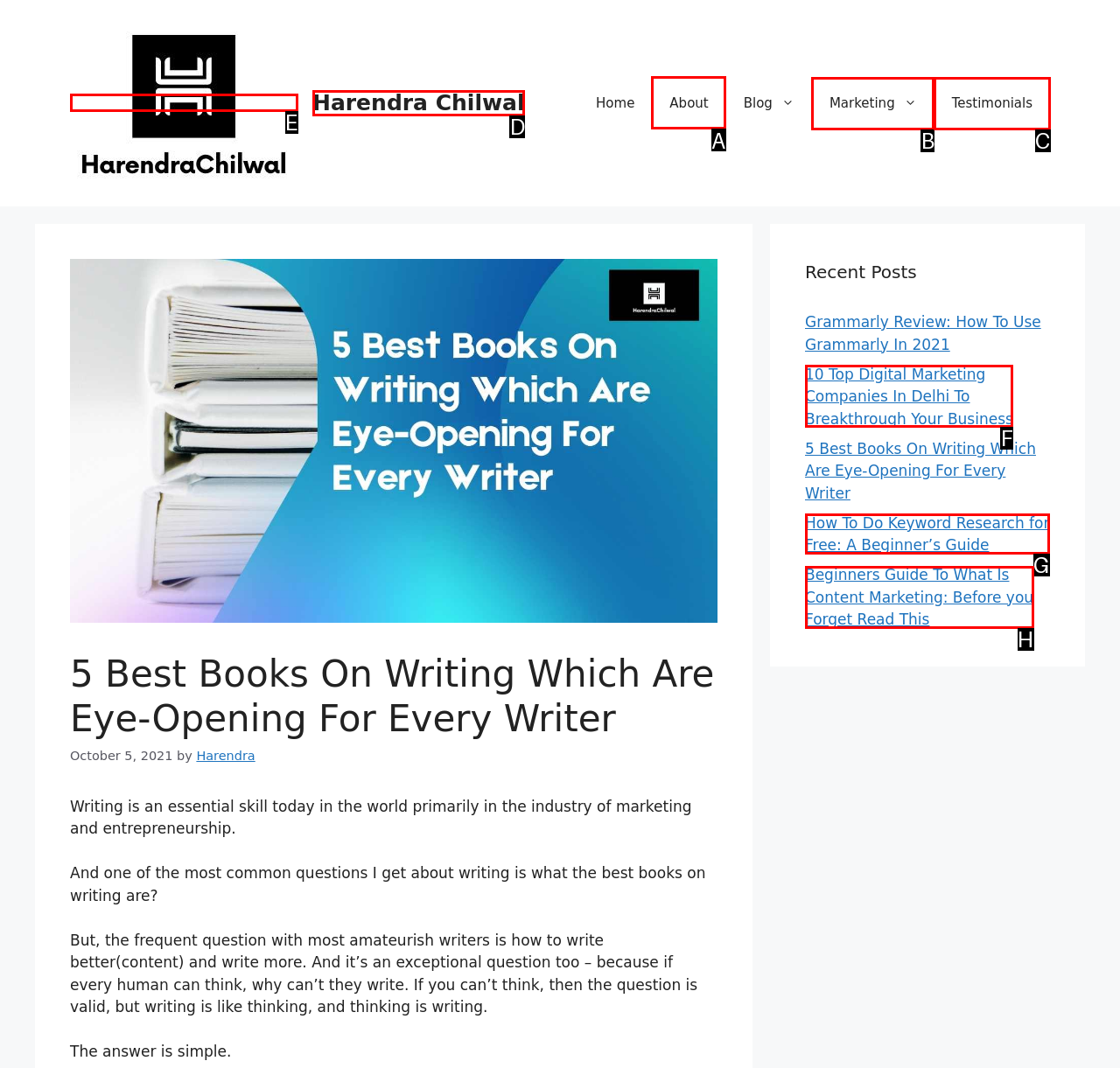Which option should you click on to fulfill this task: Click on the 'About' link? Answer with the letter of the correct choice.

A